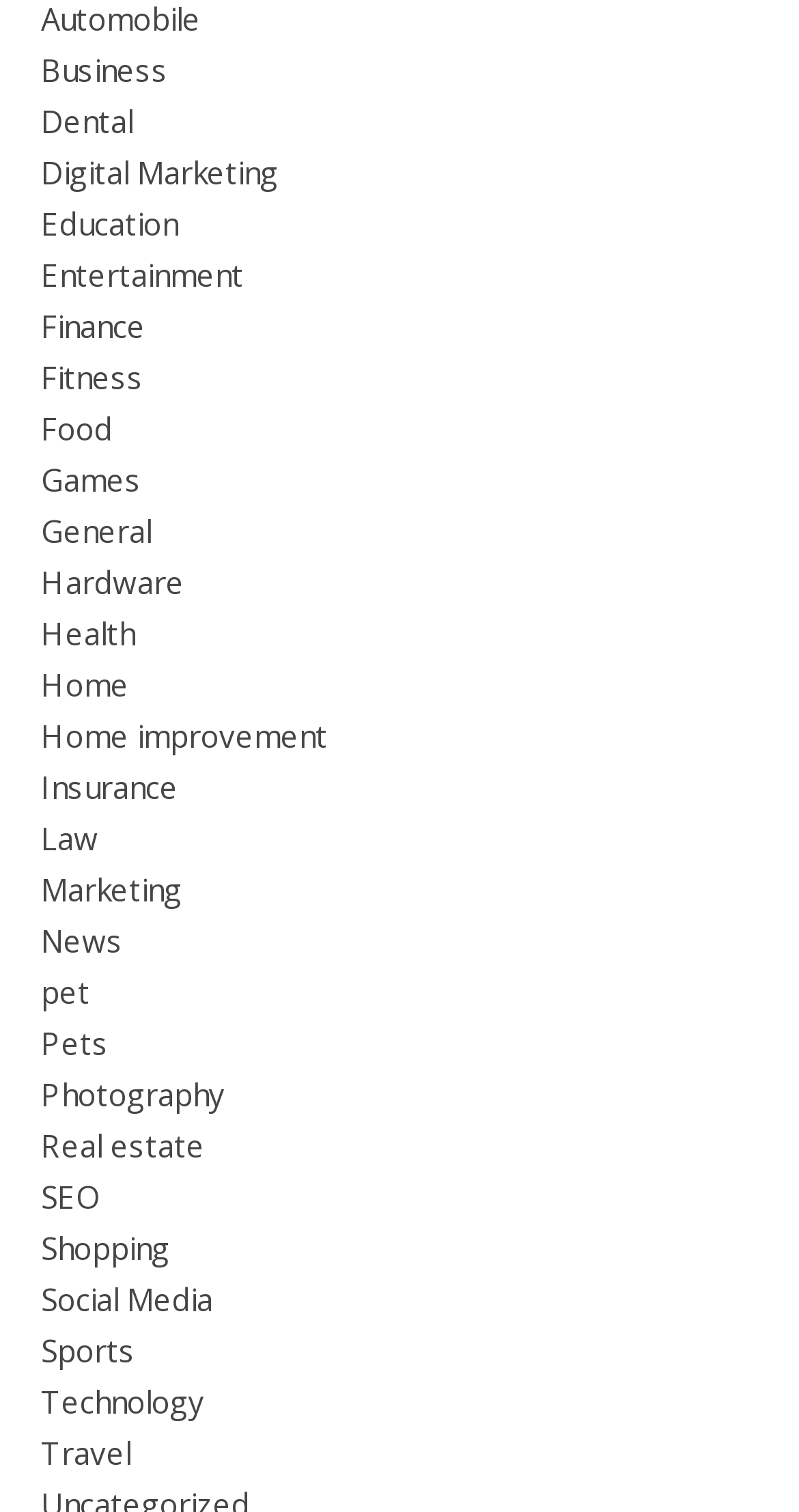Is there a category related to animals?
Look at the image and respond with a single word or a short phrase.

Yes